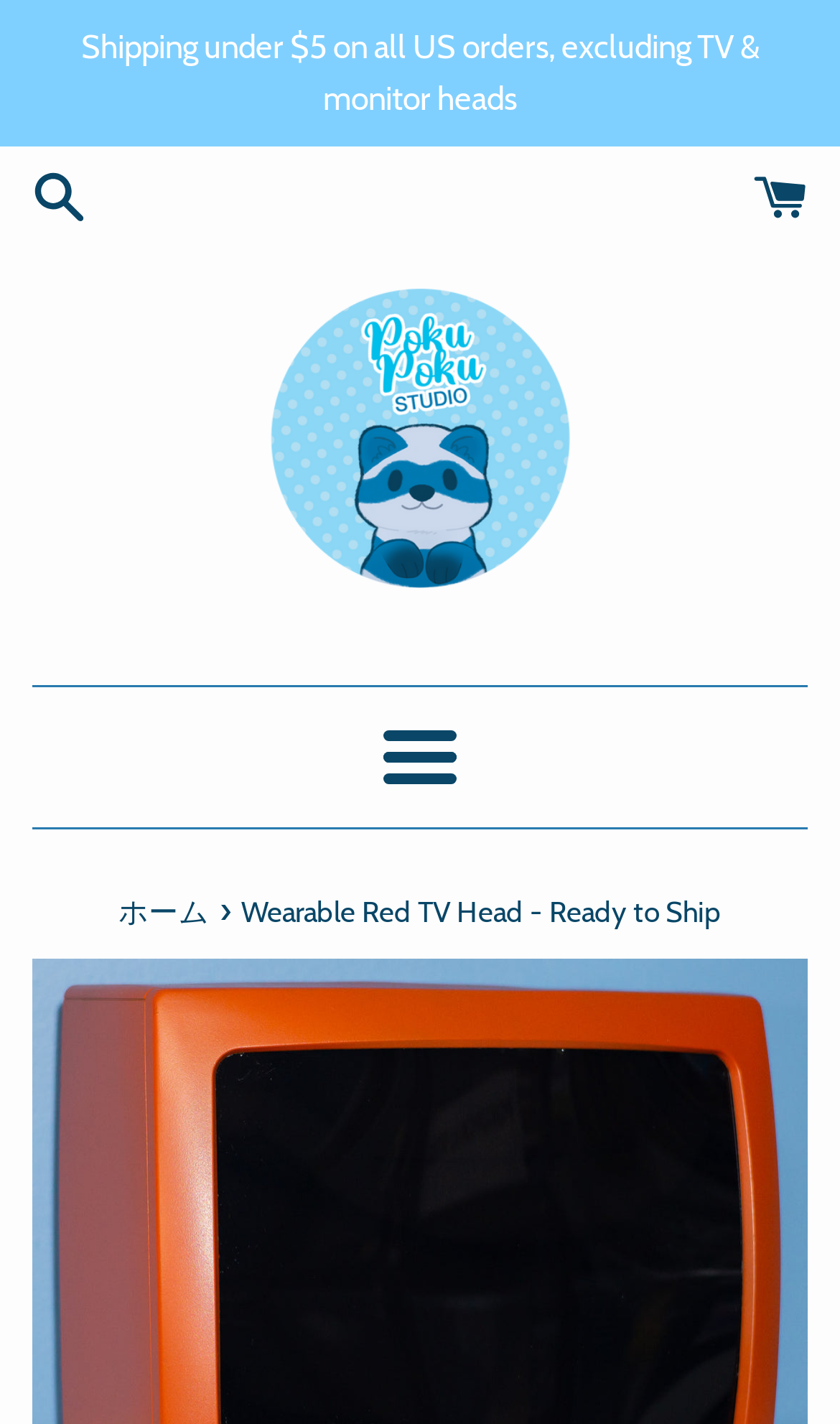Predict the bounding box for the UI component with the following description: "ホーム".

[0.141, 0.627, 0.256, 0.651]